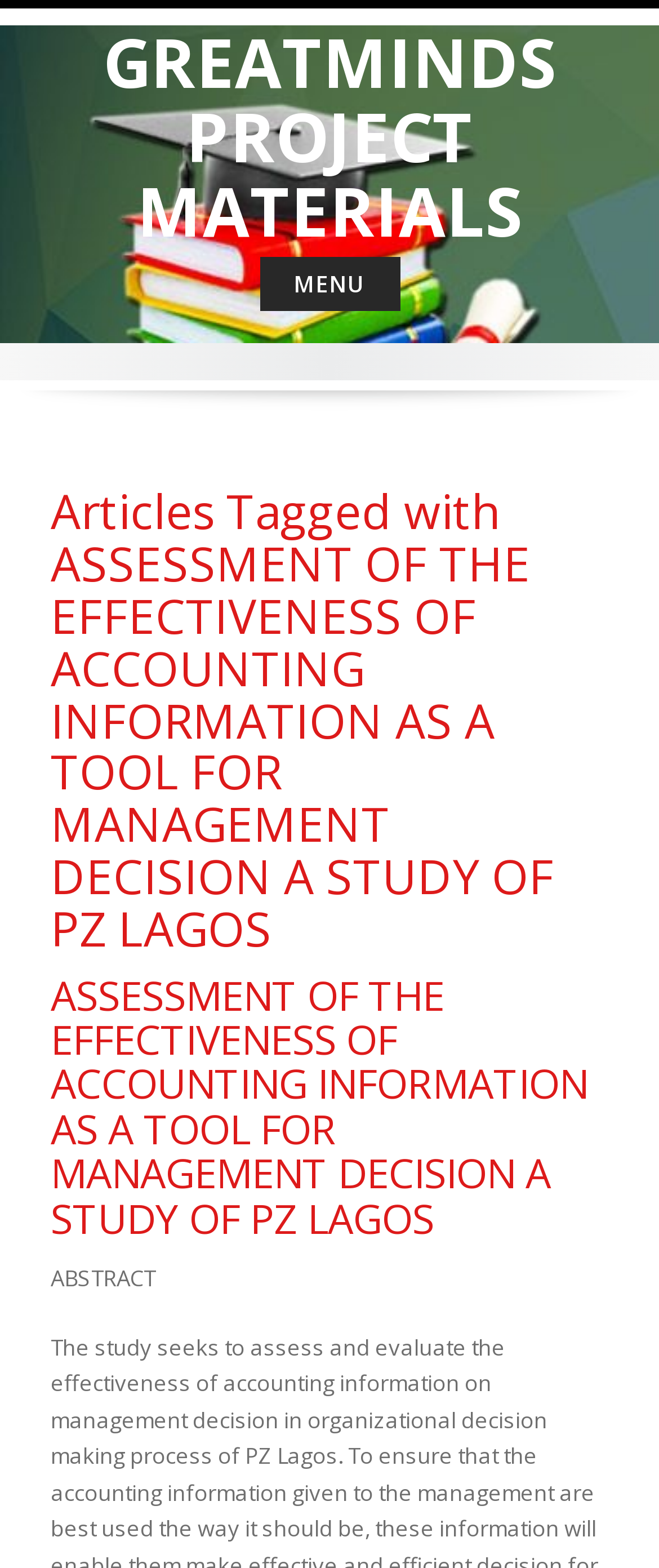Answer the following in one word or a short phrase: 
What is the name of the project materials website?

GREATMINDS PROJECT MATERIALS